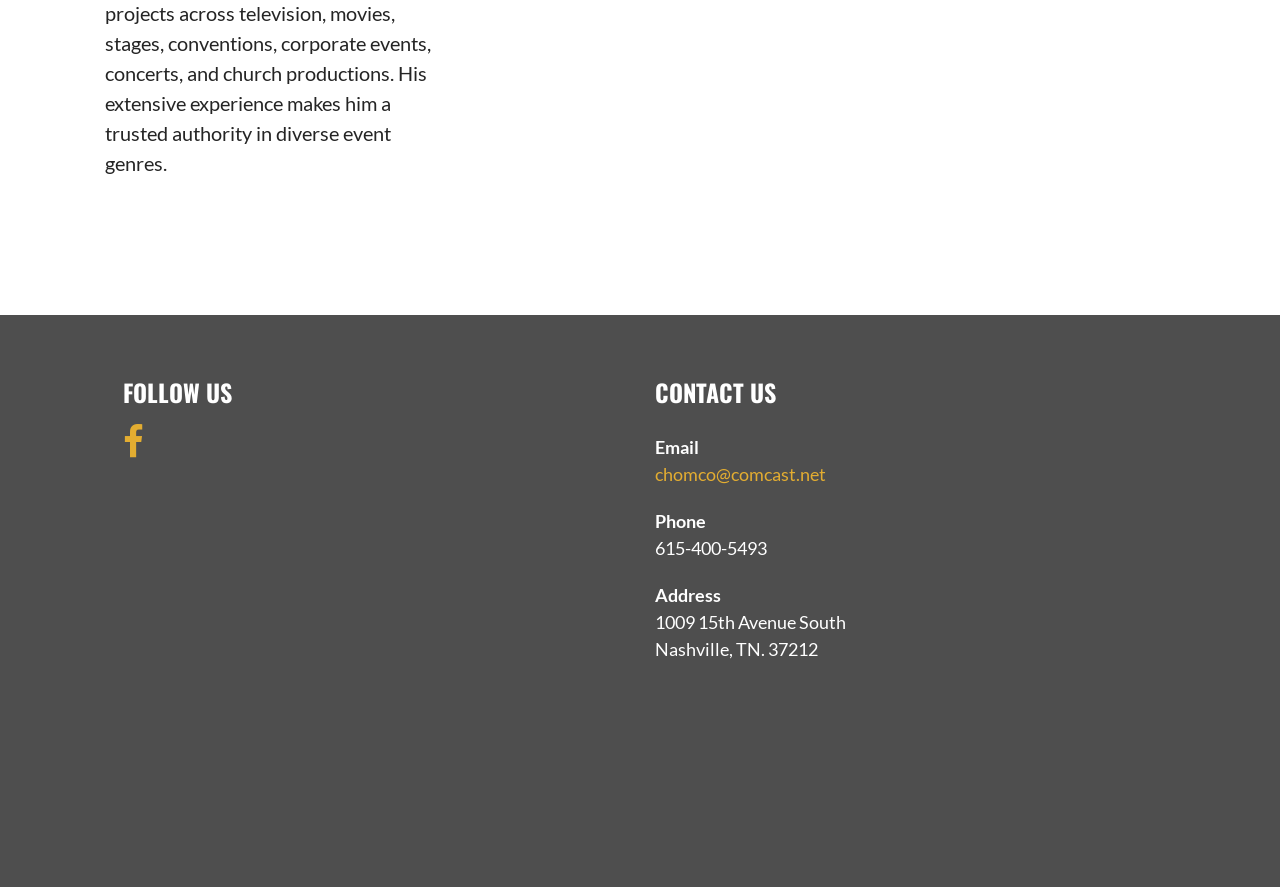Look at the image and give a detailed response to the following question: What is the email address to contact?

I found the email address by looking at the 'CONTACT US' section, where it lists the contact information, including the email address 'chomco@comcast.net'.